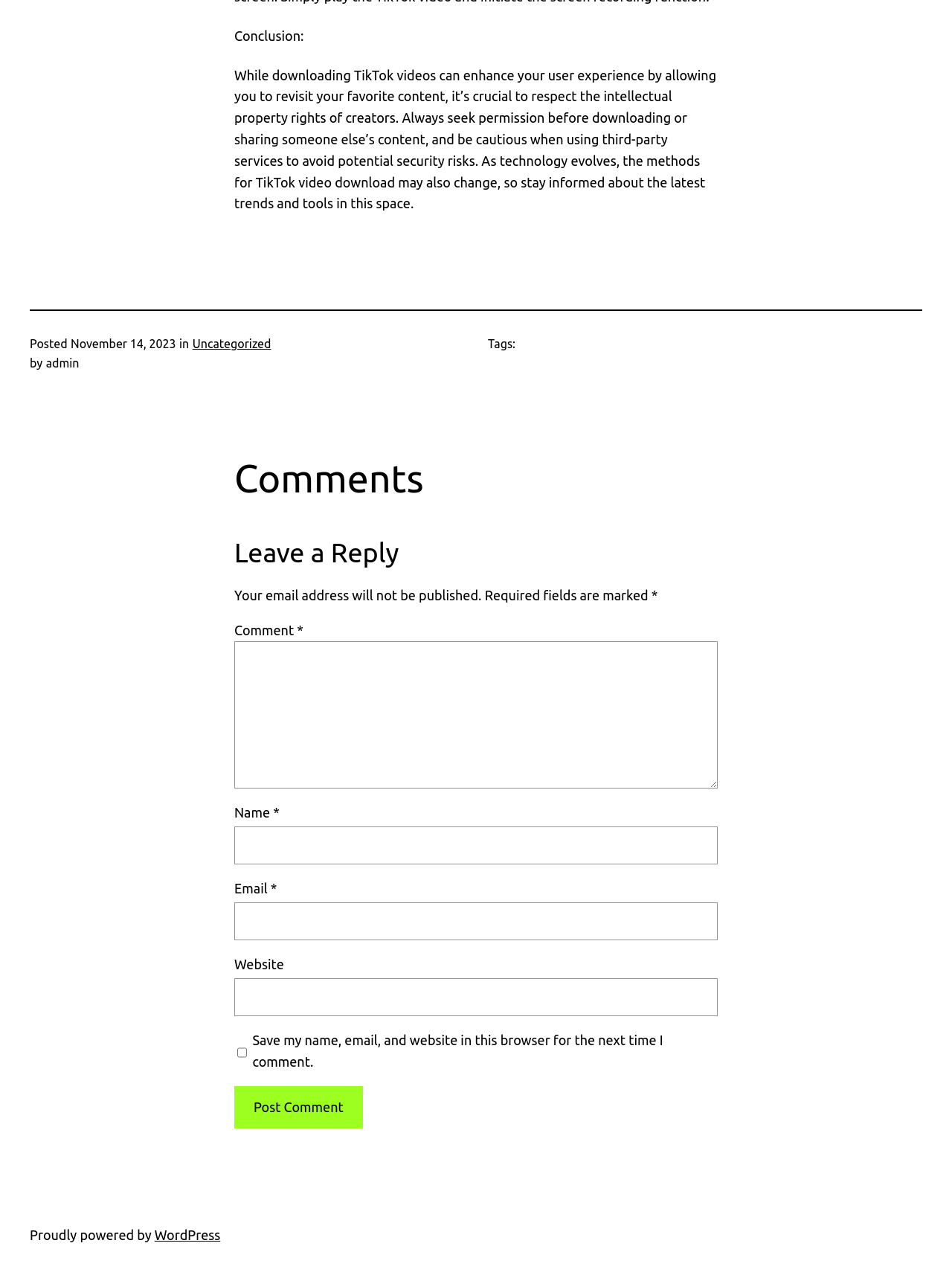Based on the image, provide a detailed and complete answer to the question: 
What is the purpose of the checkbox in the reply section?

I found the purpose of the checkbox in the reply section by looking at the 'Leave a Reply' section. The checkbox is labeled as 'Save my name, email, and website in this browser for the next time I comment.', which indicates that it is used to save user information for future comments.